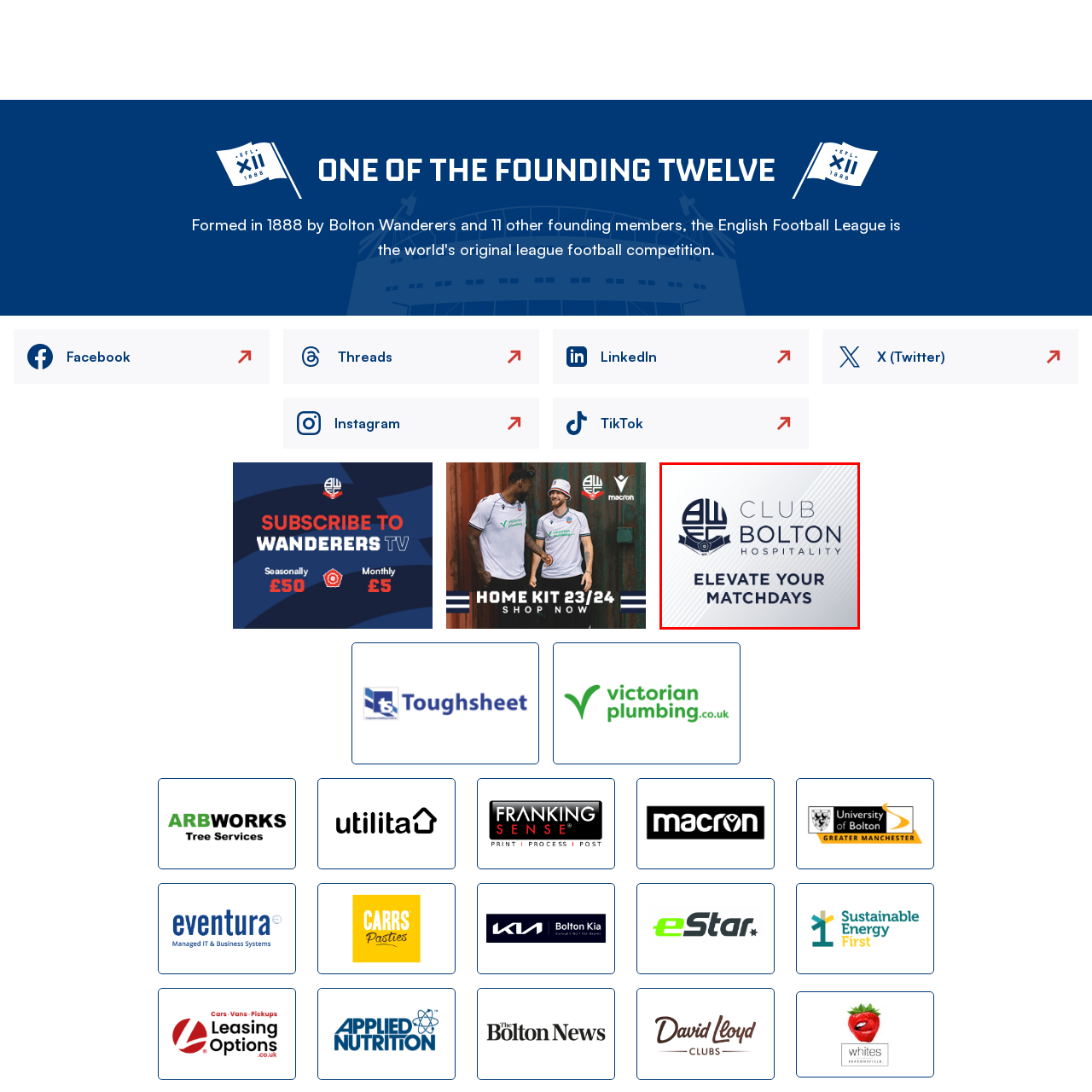What is the key message of the text?
Carefully analyze the image within the red bounding box and give a comprehensive response to the question using details from the image.

The key message of the text is 'ELEVATE YOUR MATCHDAYS', which suggests an invitation to enhance the experience of attending matches.